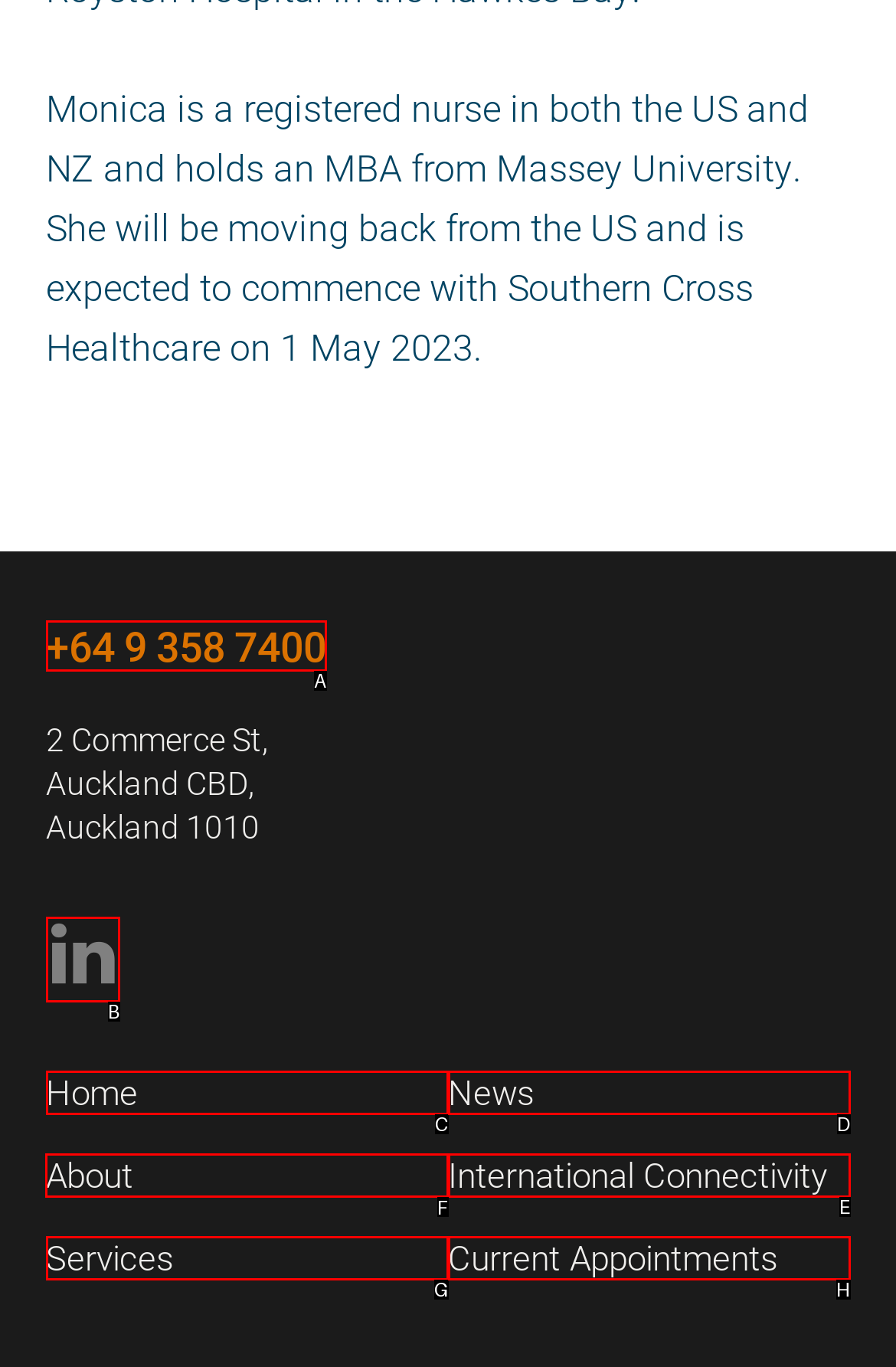Determine which HTML element should be clicked to carry out the following task: Learn about the company Respond with the letter of the appropriate option.

F